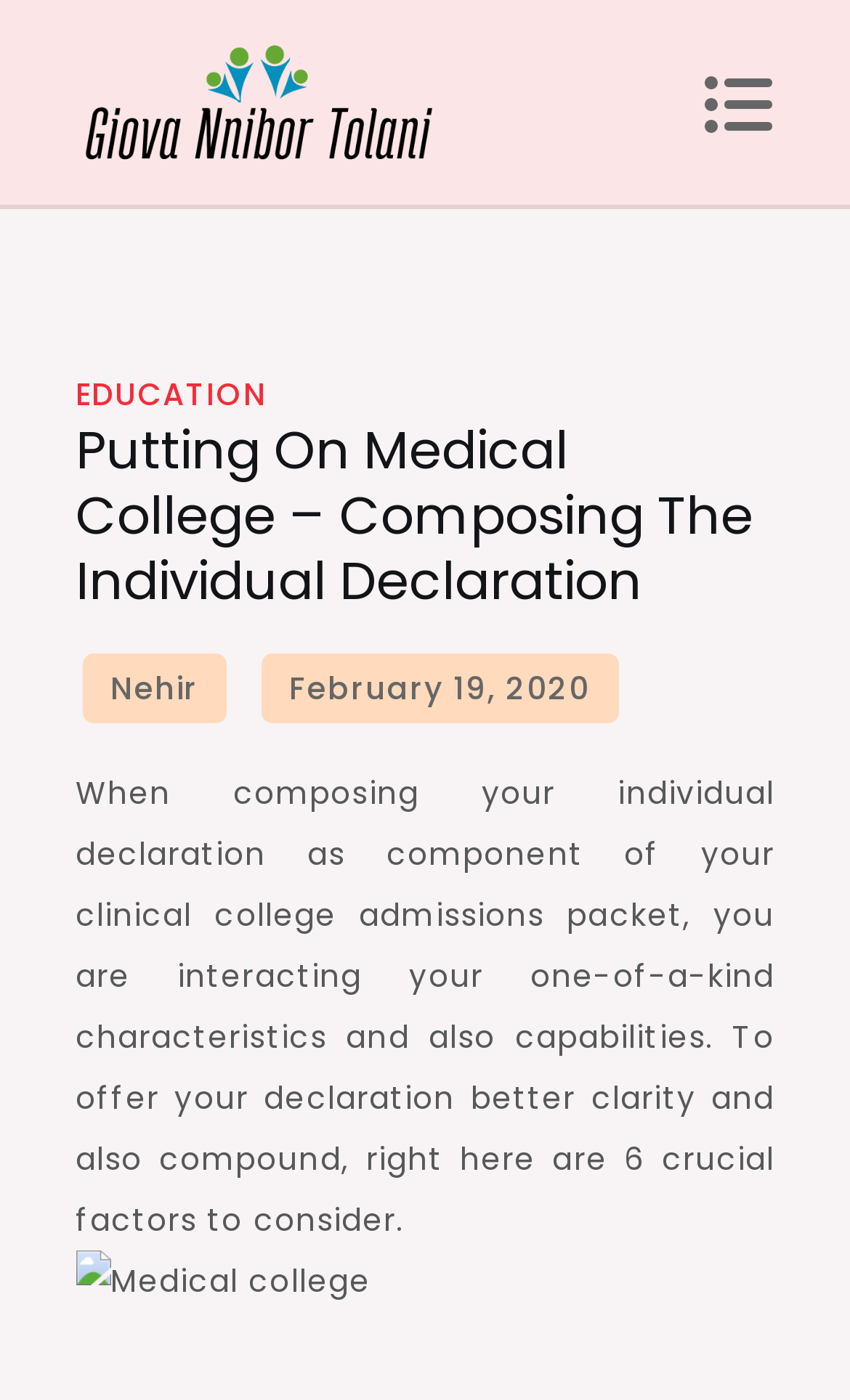How many crucial factors are mentioned for the individual declaration?
Can you give a detailed and elaborate answer to the question?

The sentence 'right here are 6 crucial factors to consider.' explicitly mentions that there are 6 crucial factors to consider for the individual declaration.